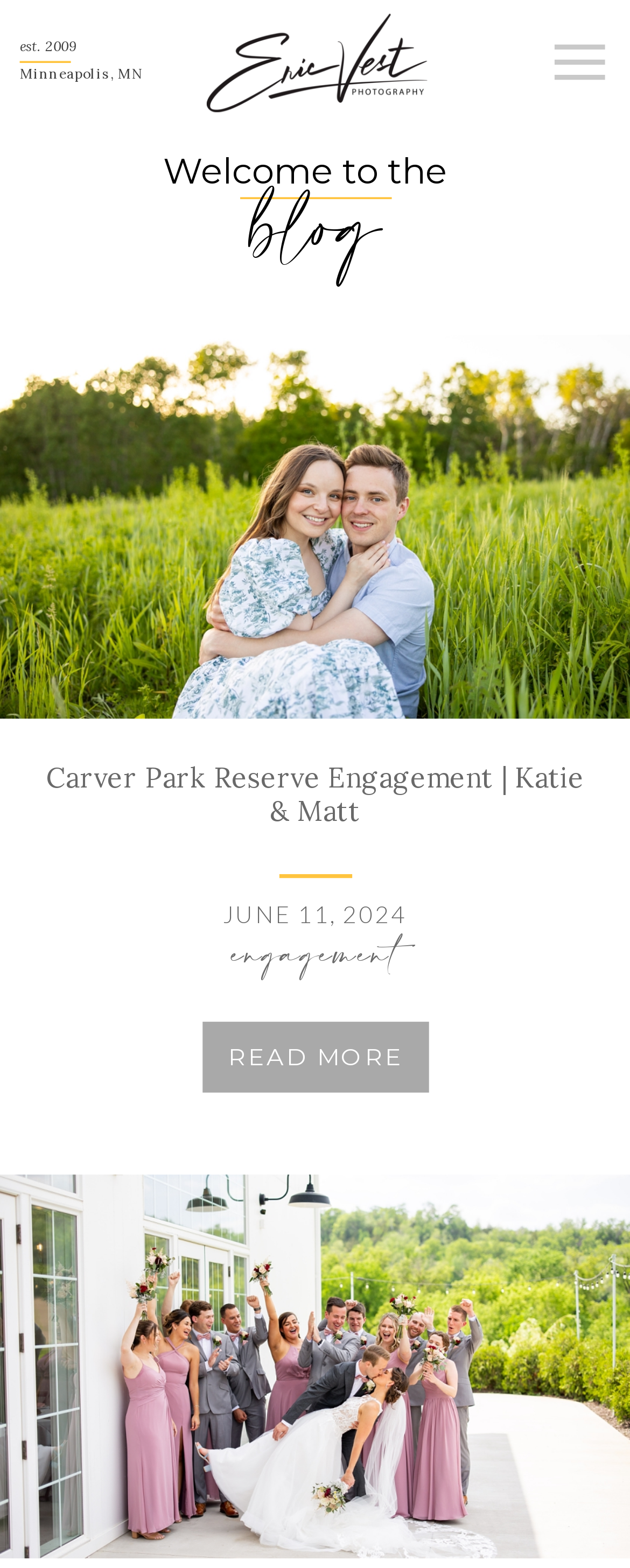Provide a short, one-word or phrase answer to the question below:
How many images are on the page?

1